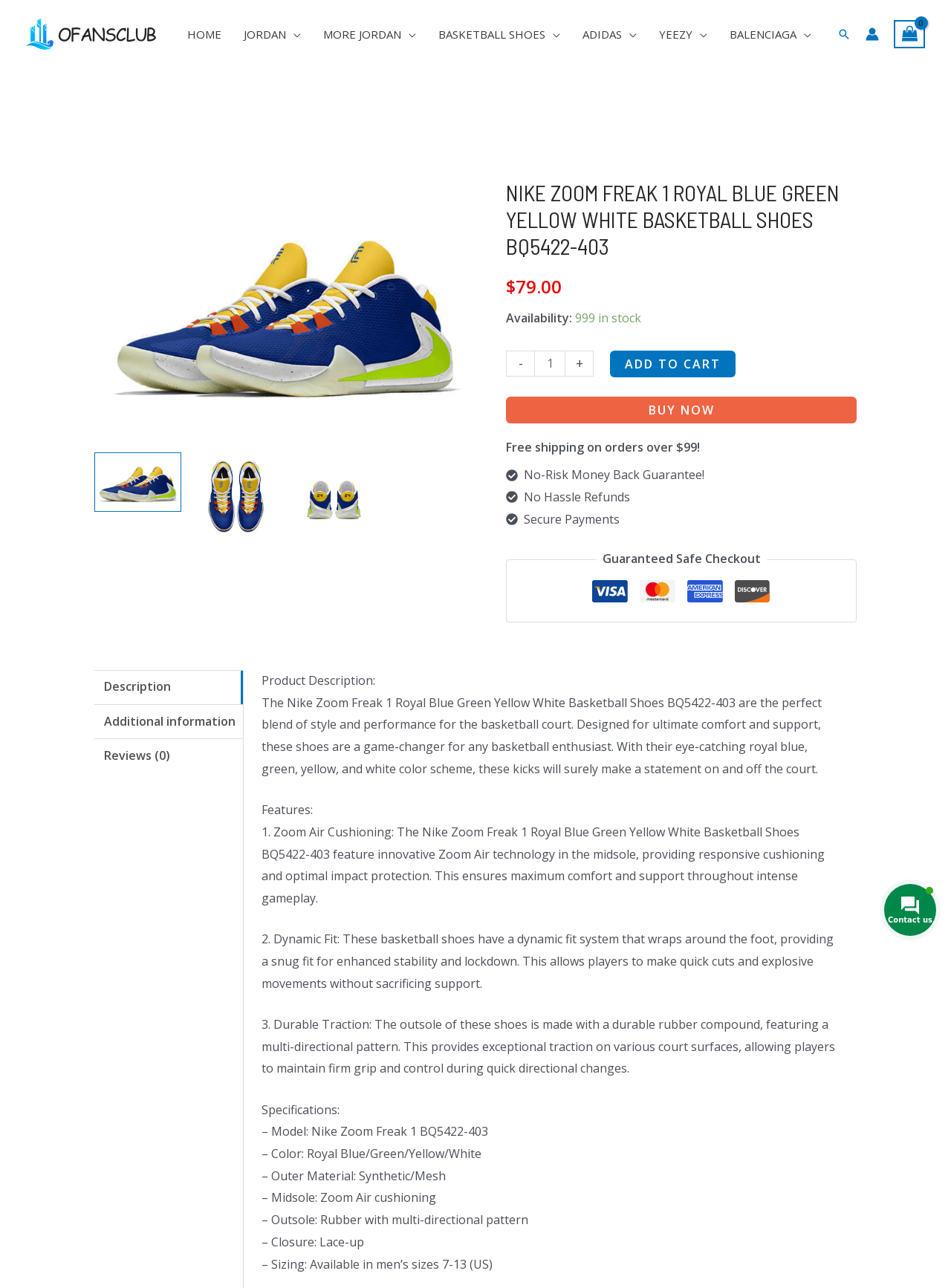Identify the bounding box coordinates of the area that should be clicked in order to complete the given instruction: "Buy now". The bounding box coordinates should be four float numbers between 0 and 1, i.e., [left, top, right, bottom].

[0.532, 0.308, 0.901, 0.328]